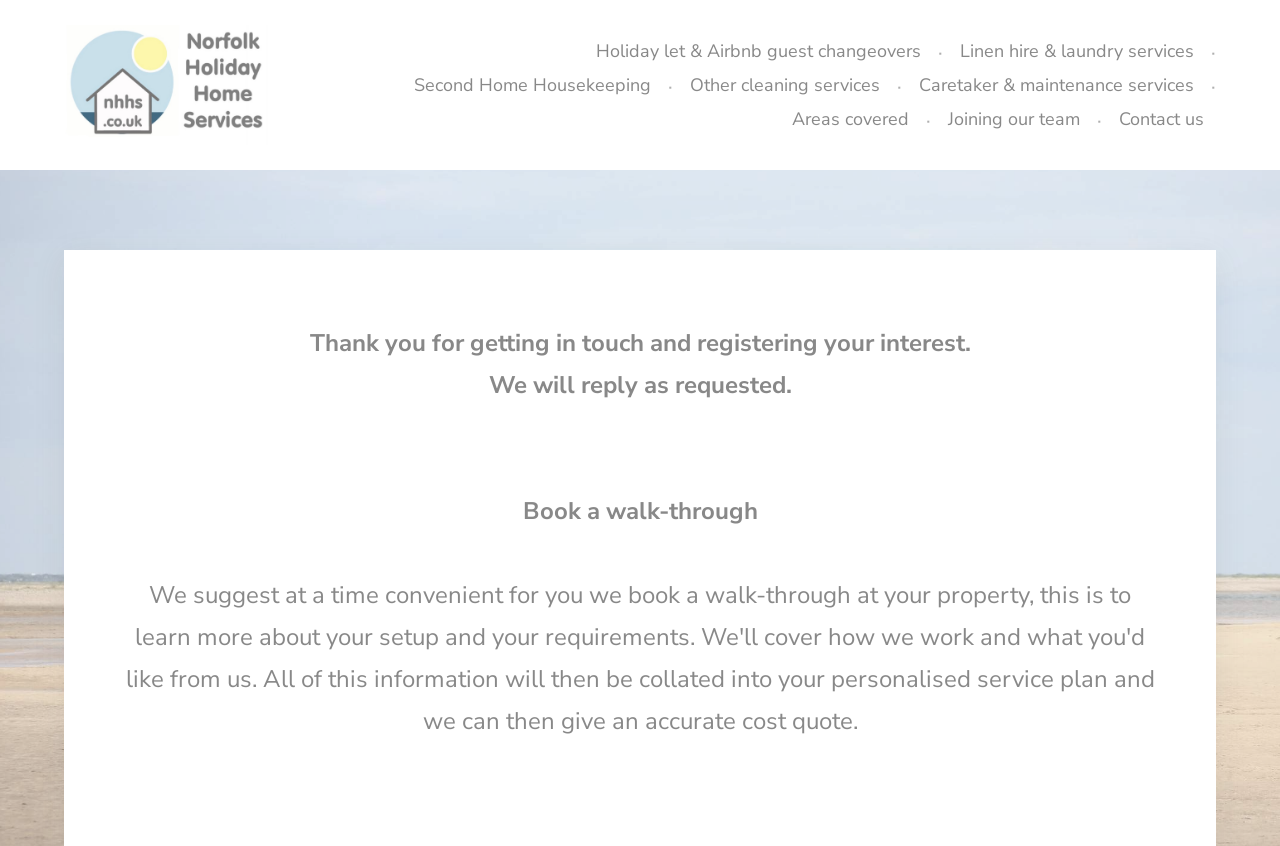Describe every aspect of the webpage comprehensively.

The webpage is about holiday home cleaning and holiday let cleaning services in North Norfolk. At the top left of the page, there is a logo of "Norfolk Holiday Home Services Ltd" accompanied by a link to the company's website. 

Below the logo, there are six links arranged horizontally, providing access to various services offered by the company. From left to right, these services include "Holiday let & Airbnb guest changeovers", "Linen hire & laundry services", "Second Home Housekeeping", "Other cleaning services", "Caretaker & maintenance services", and "Areas covered". 

Further down the page, there are three more links: "Joining our team", "Contact us", and another "Areas covered" link, which is likely a duplicate. 

In the middle of the page, there is a section with three paragraphs of text. The first paragraph thanks the user for getting in touch and registering their interest. The second paragraph assures the user that they will receive a reply as requested. The third paragraph invites the user to book a walk-through.